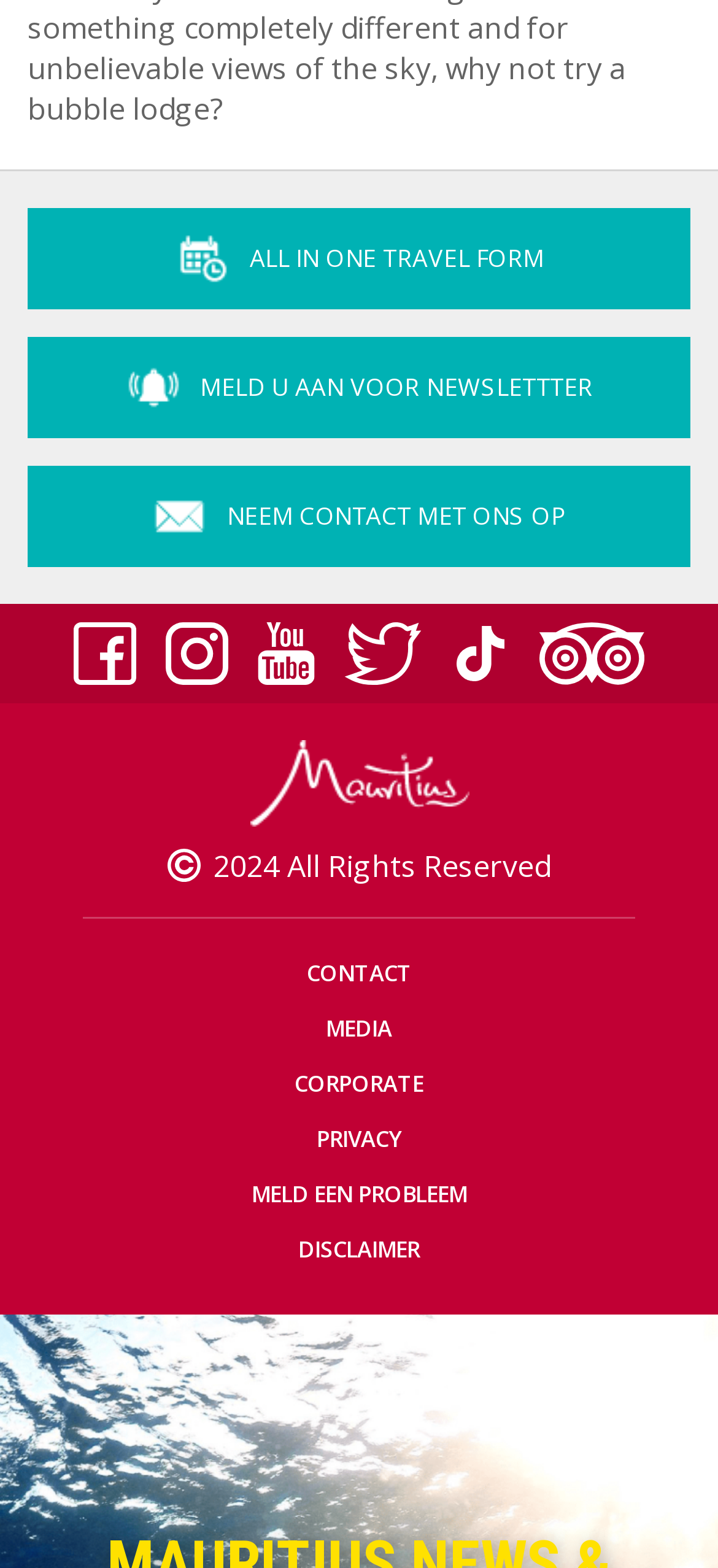Reply to the question with a single word or phrase:
What is the image above the footer menu?

logo_footer